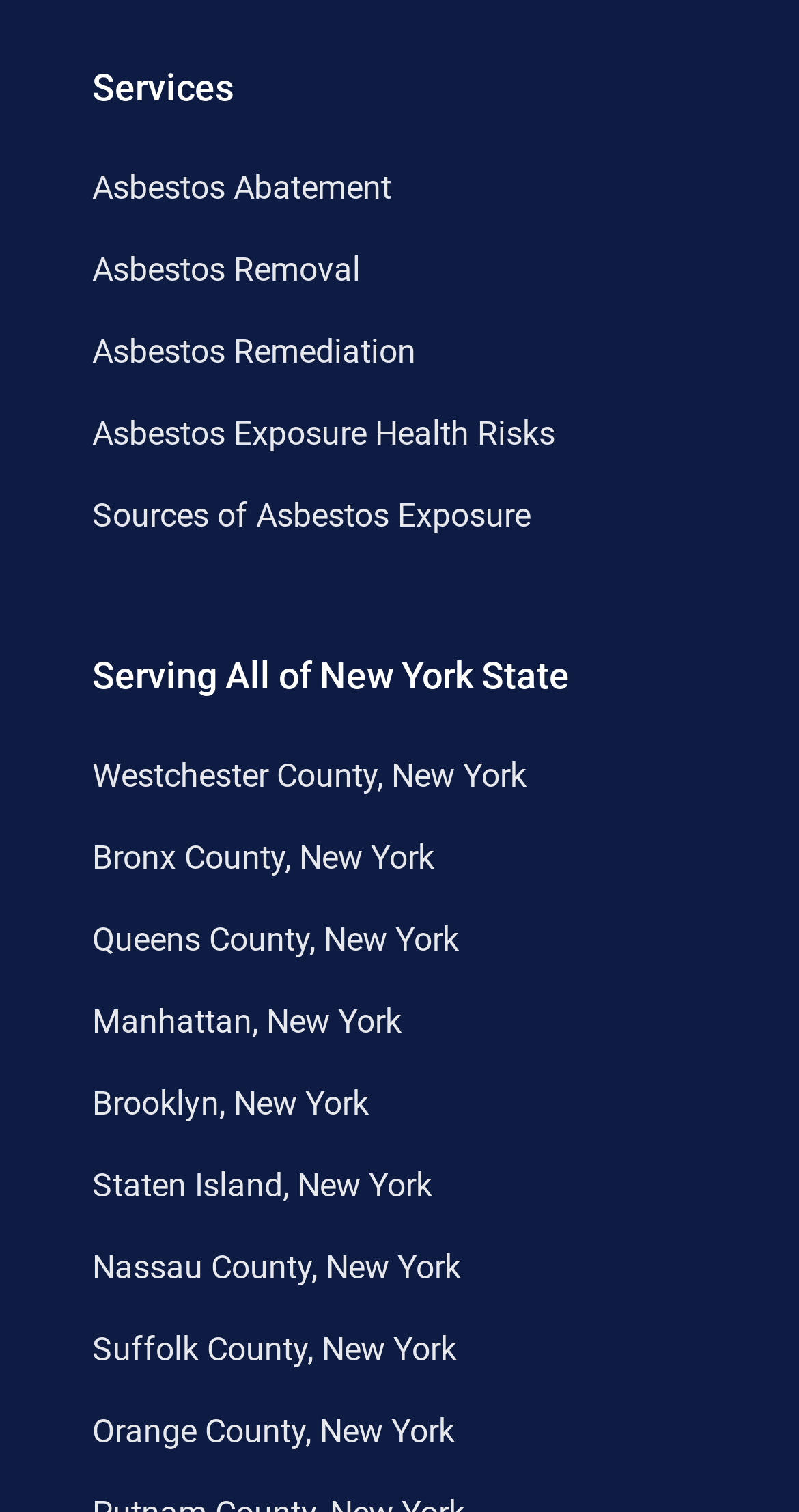Calculate the bounding box coordinates for the UI element based on the following description: "Manhattan, New York". Ensure the coordinates are four float numbers between 0 and 1, i.e., [left, top, right, bottom].

[0.115, 0.662, 0.503, 0.688]